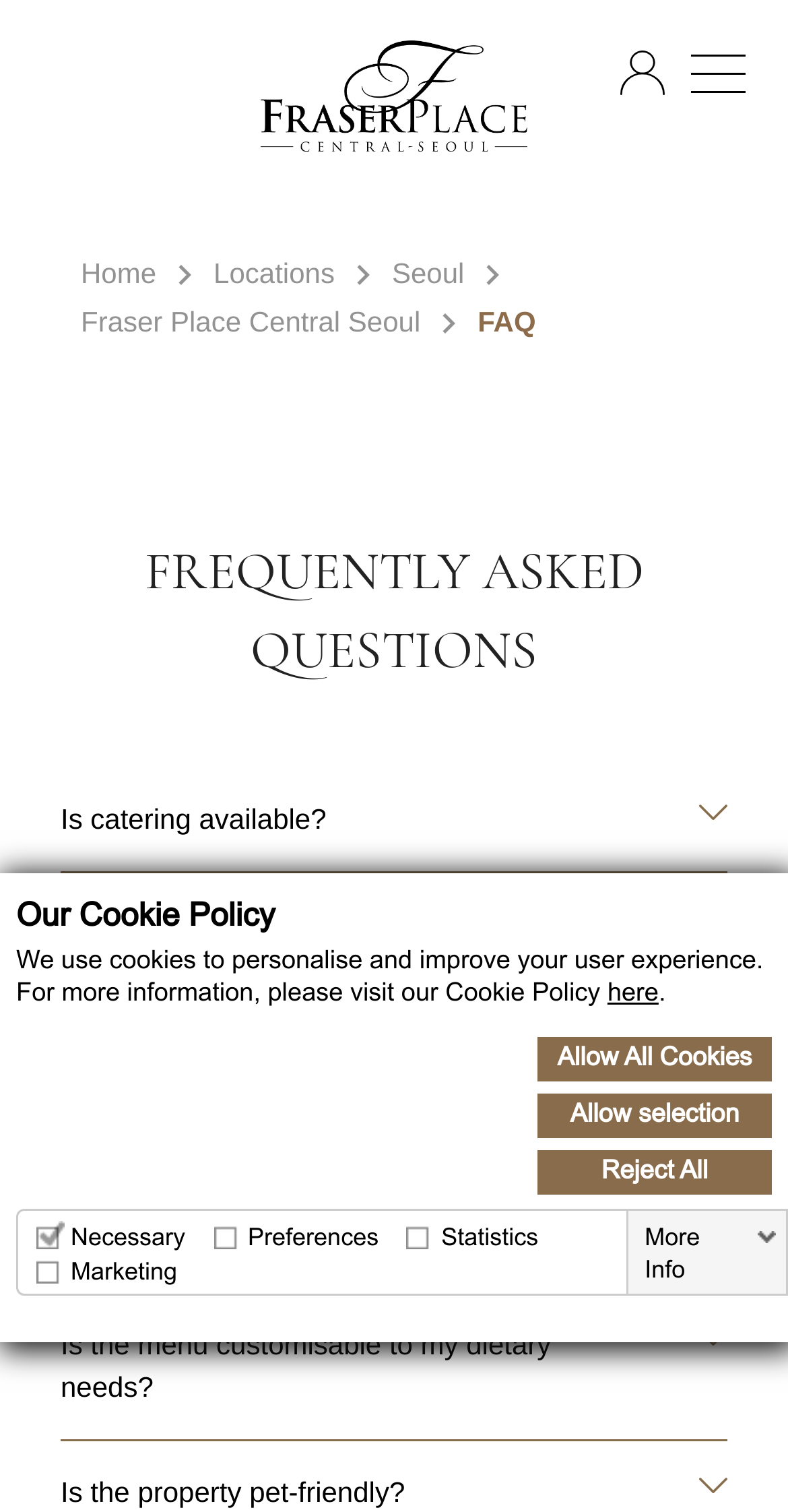Locate the bounding box coordinates of the element I should click to achieve the following instruction: "Change the language to English".

[0.064, 0.031, 0.144, 0.052]